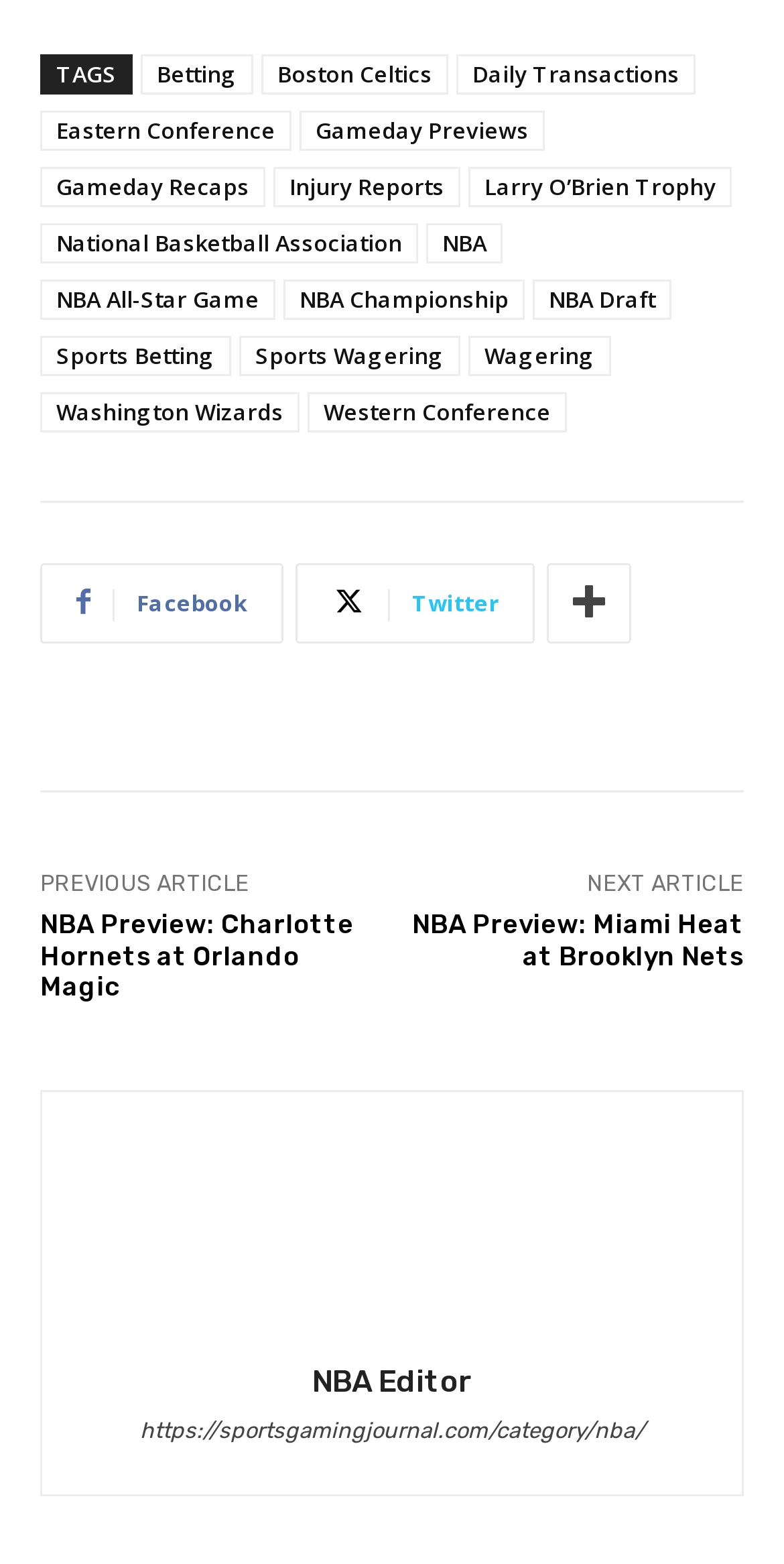Specify the bounding box coordinates of the area to click in order to follow the given instruction: "View the 'NBA Preview: Charlotte Hornets at Orlando Magic' article."

[0.051, 0.581, 0.451, 0.641]